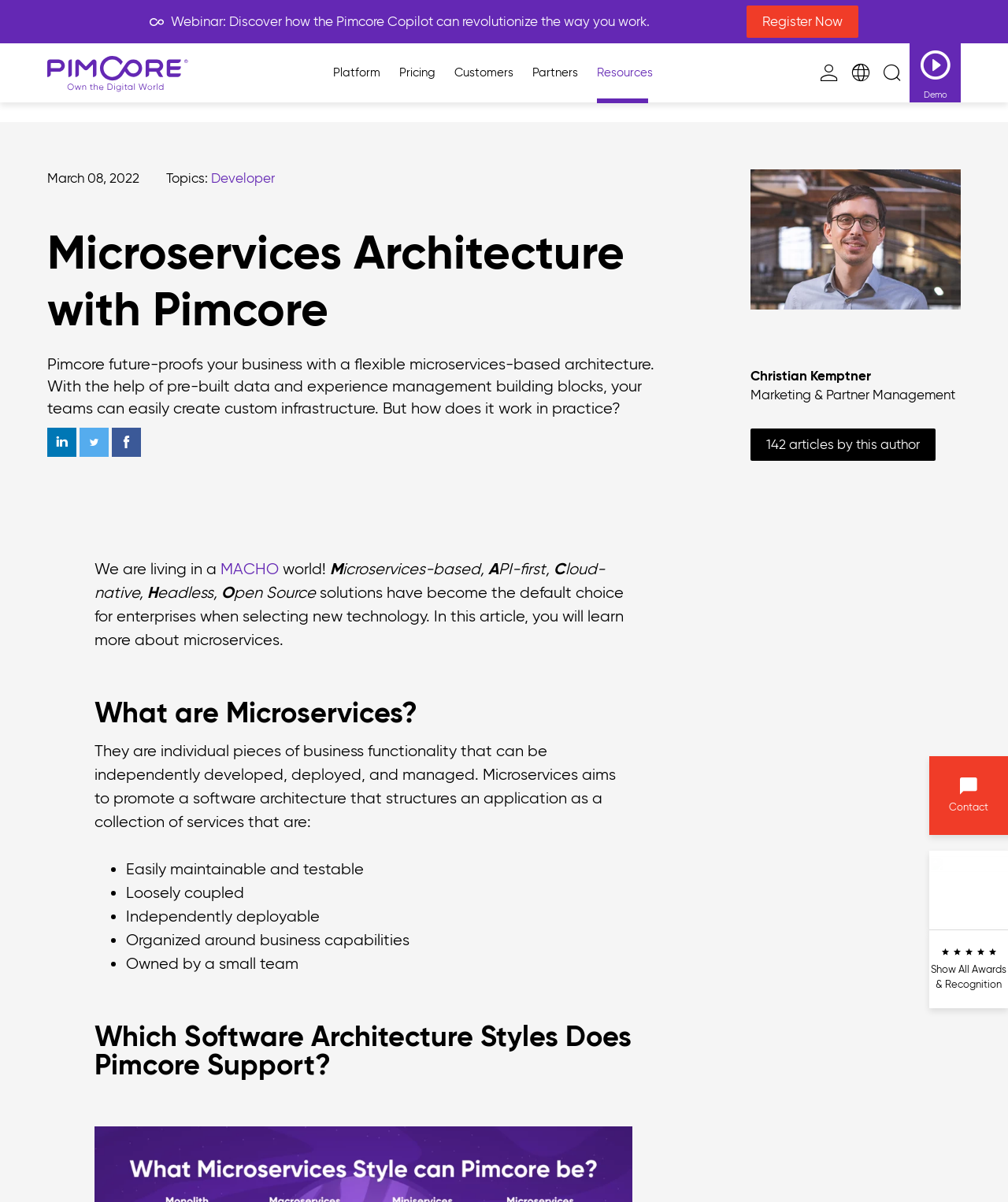Answer the question in a single word or phrase:
What is the topic of the webinar?

Discover how the Pimcore Copilot can revolutionize the way you work